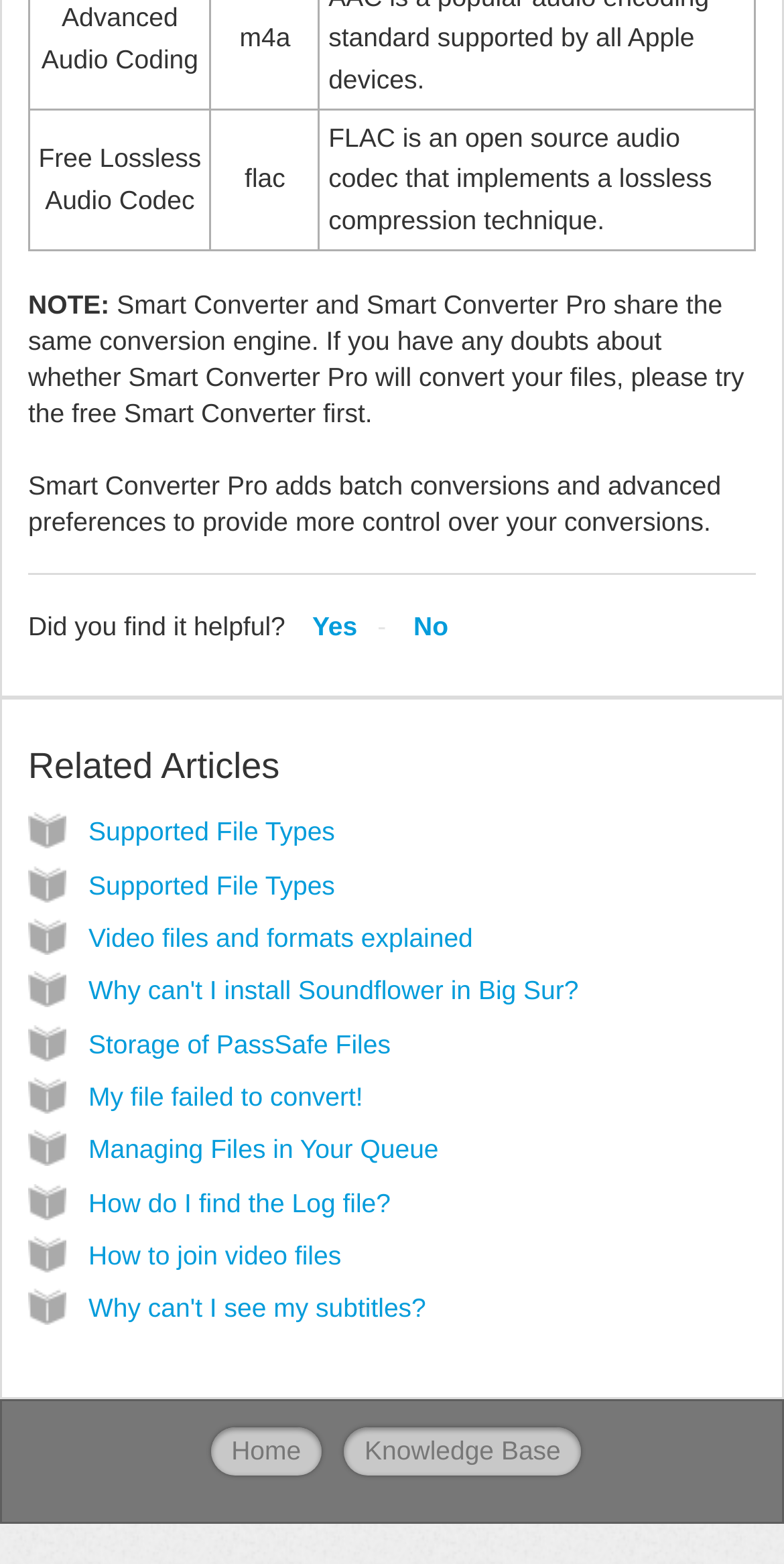Where can I find the Log file?
Using the image, elaborate on the answer with as much detail as possible.

The link element 'How do I find the Log file?' suggests that the answer to this question can be found in the related article with the same title.